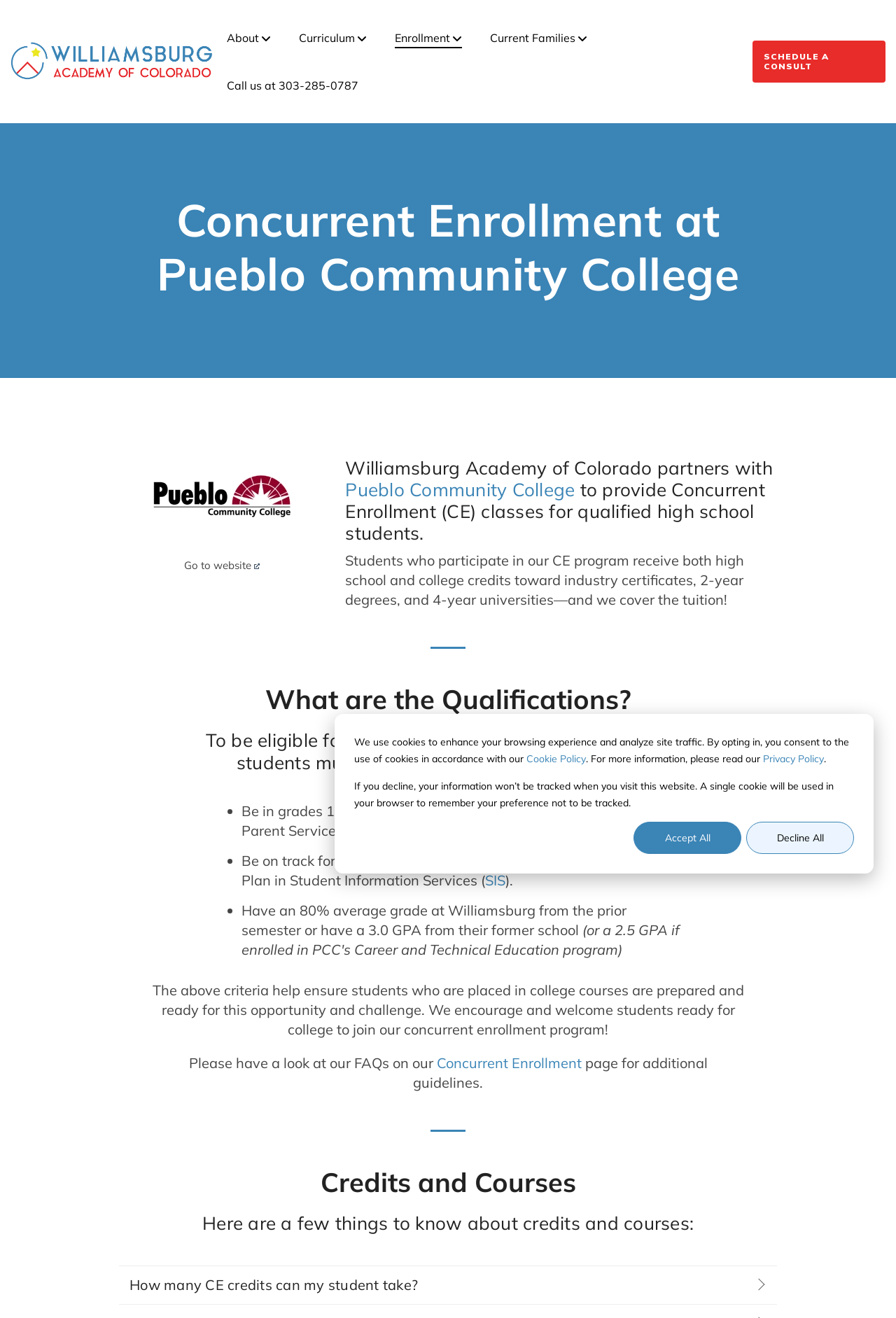Answer with a single word or phrase: 
How many links are there in the 'Cookie banner'?

2